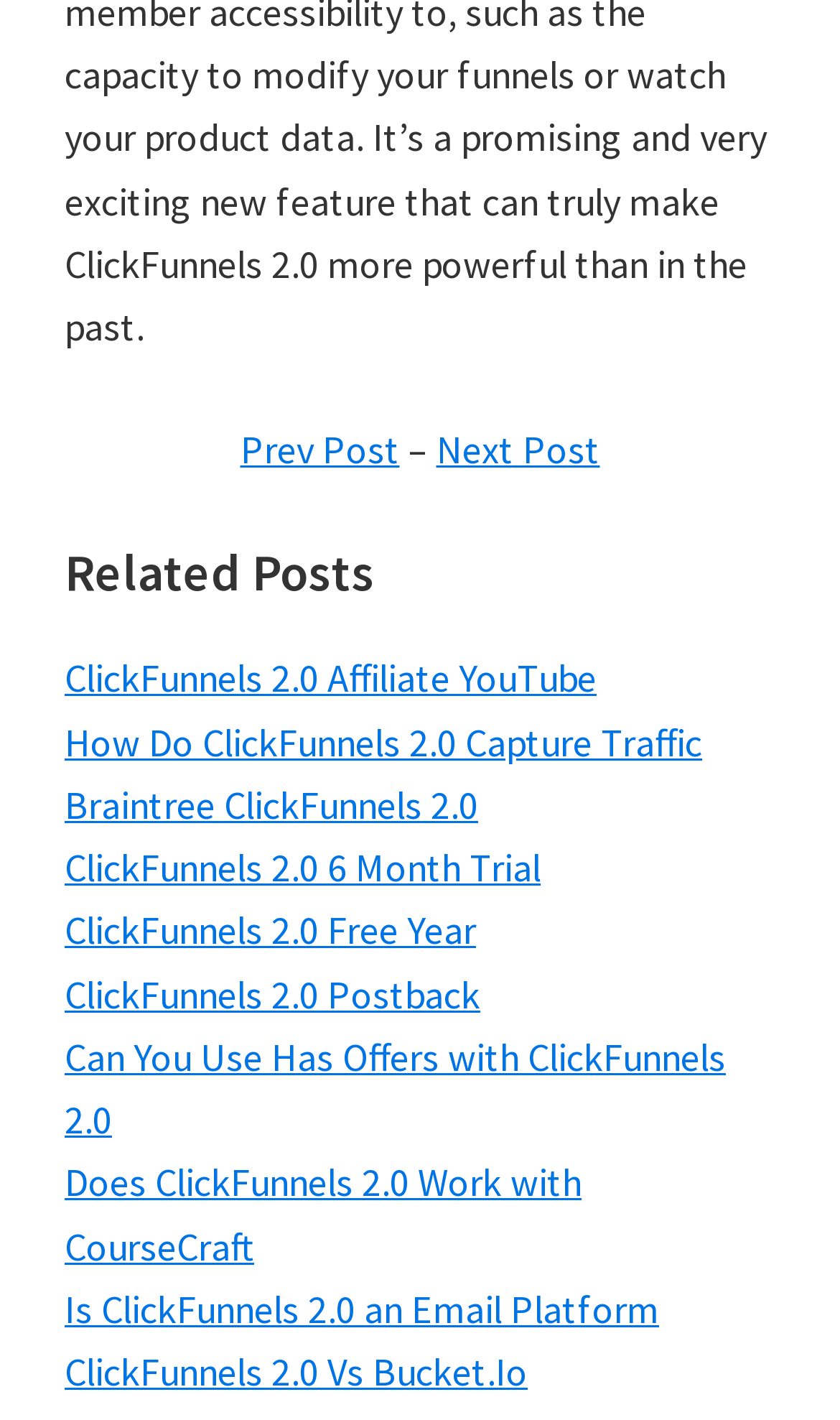Refer to the element description ClickFunnels 2.0 6 Month Trial and identify the corresponding bounding box in the screenshot. Format the coordinates as (top-left x, top-left y, bottom-right x, bottom-right y) with values in the range of 0 to 1.

[0.077, 0.594, 0.644, 0.629]